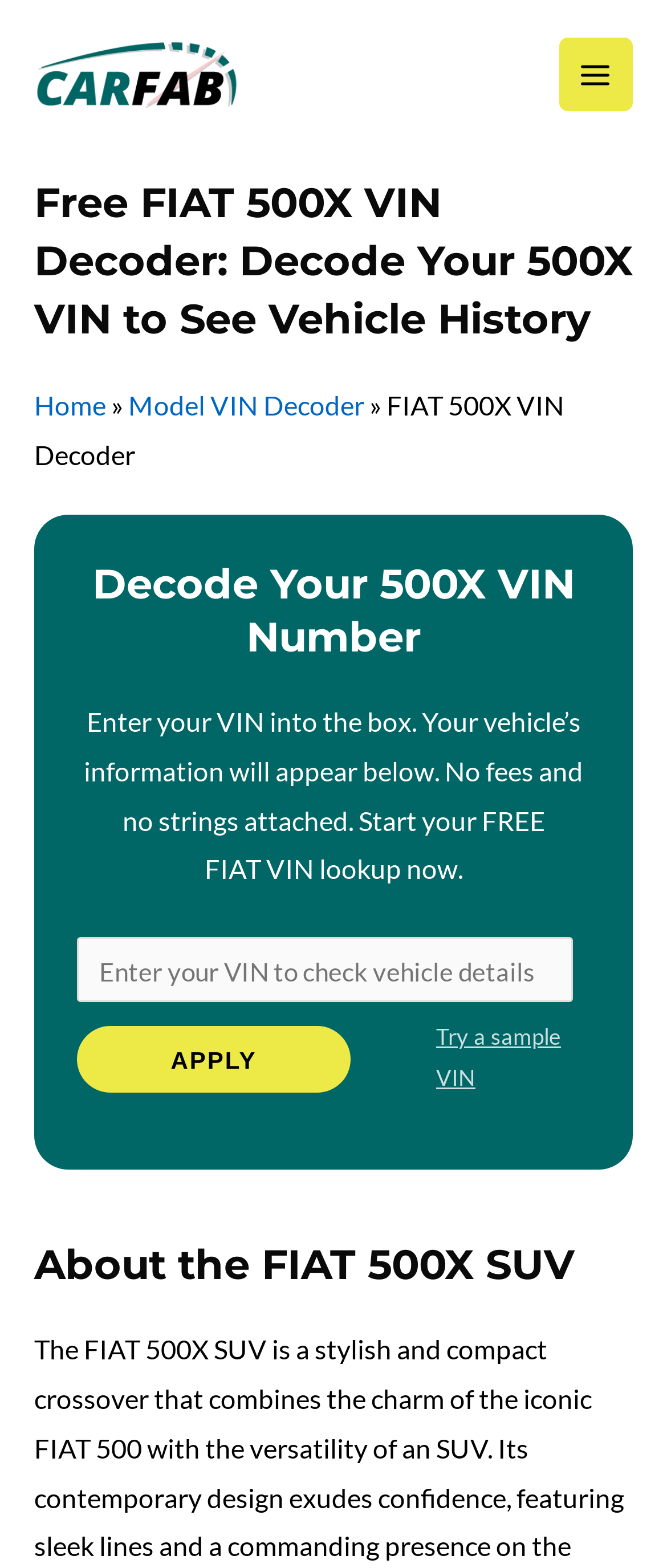What type of vehicle is the focus of this webpage?
Answer with a single word or phrase, using the screenshot for reference.

FIAT 500X SUV